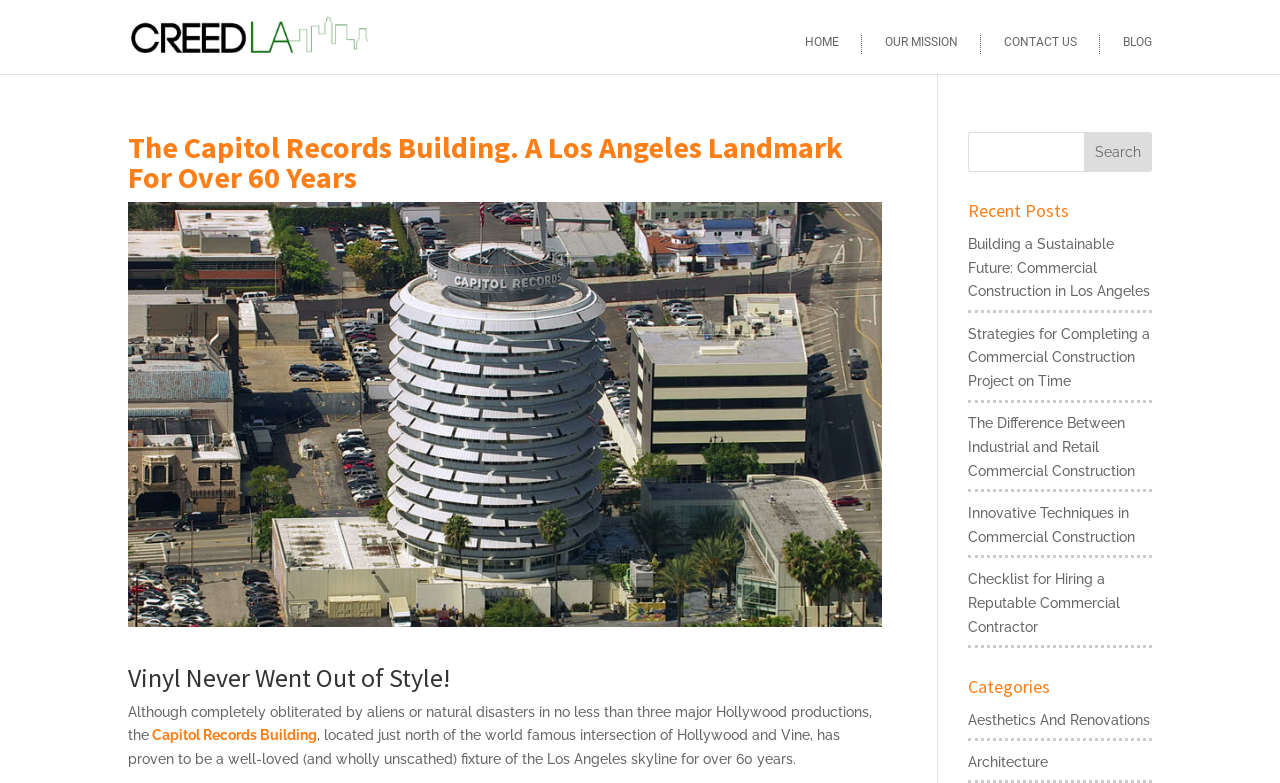Locate the bounding box coordinates of the area to click to fulfill this instruction: "Go to HOME page". The bounding box should be presented as four float numbers between 0 and 1, in the order [left, top, right, bottom].

[0.613, 0.045, 0.655, 0.069]